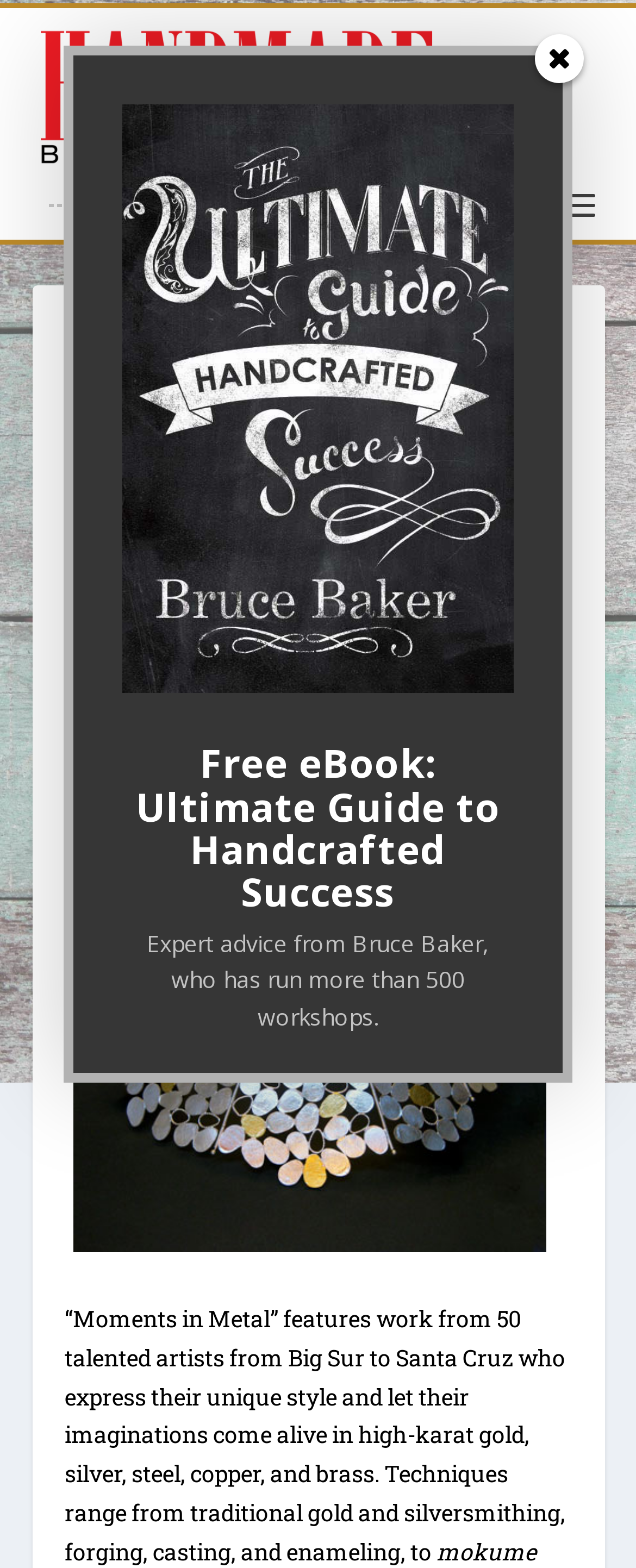Can you extract the headline from the webpage for me?

THE MONTEREY BAY METAL ARTS GUILD AND THE PACIFIC GROVE ART CENTER PRESENT MOMENTS IN METAL